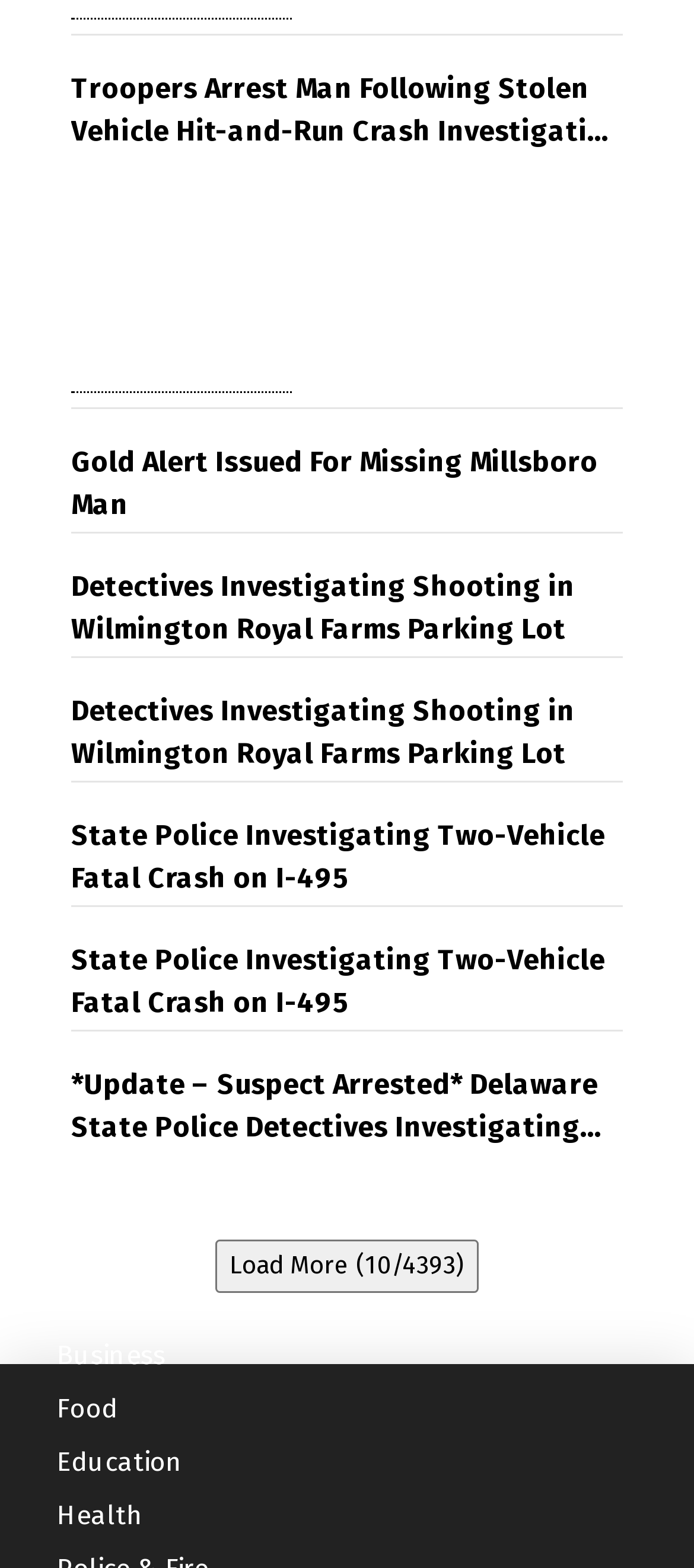Use a single word or phrase to answer the question: 
Is there a 'Load More' button?

Yes